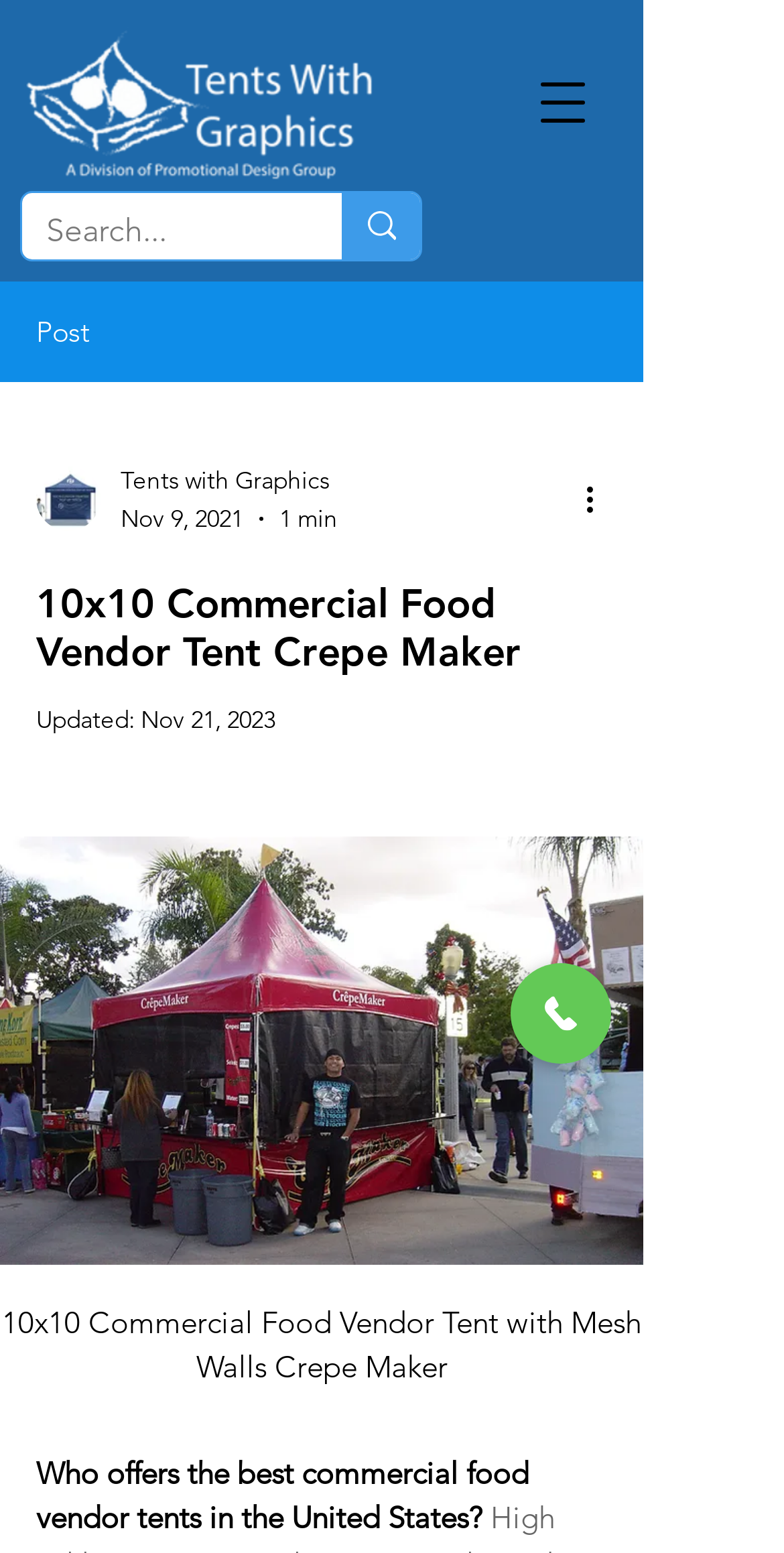Please provide a one-word or short phrase answer to the question:
What is the type of image displayed in the figure?

Tent with Mesh Walls Crepe Maker